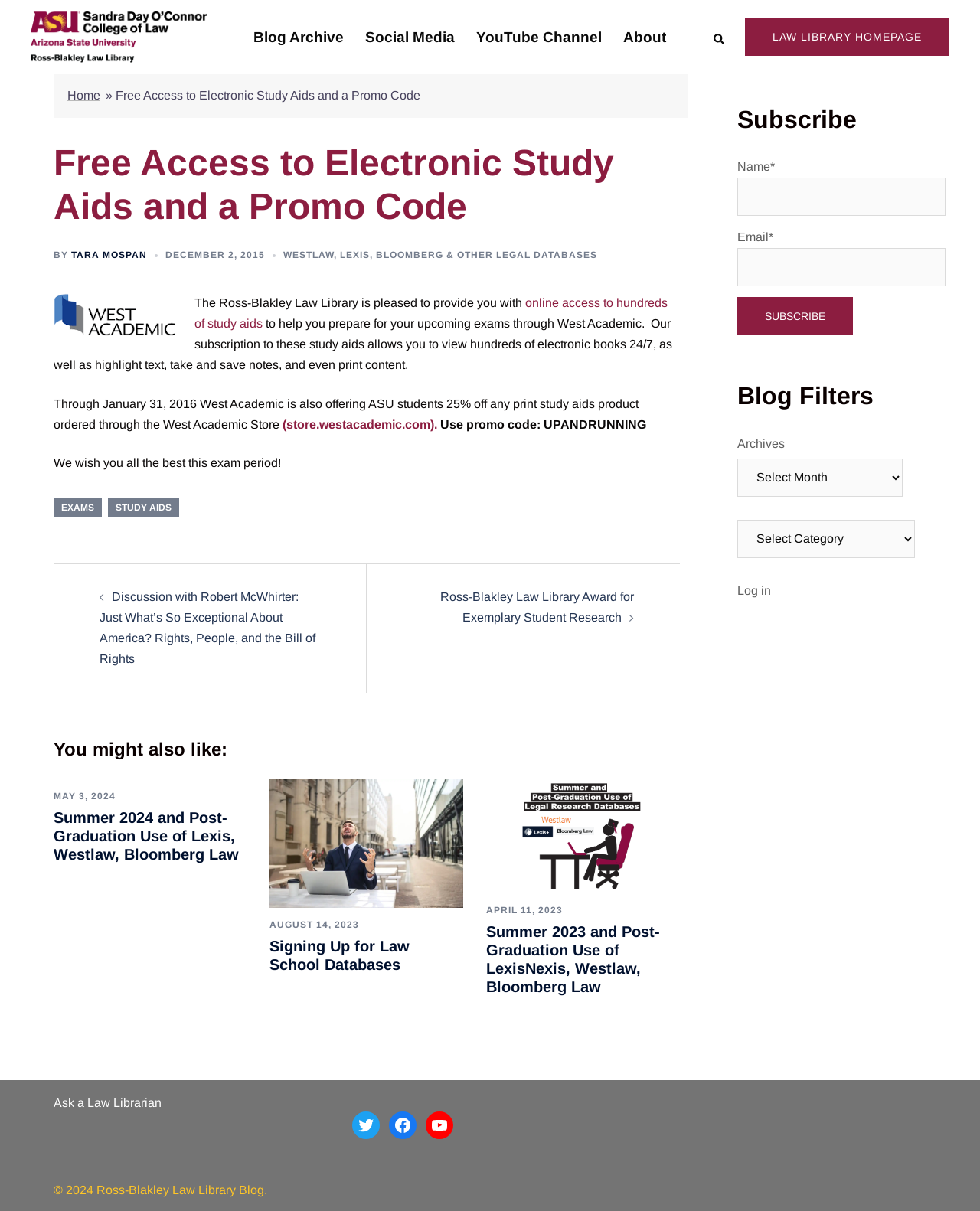Could you provide the bounding box coordinates for the portion of the screen to click to complete this instruction: "Subscribe to the blog"?

[0.752, 0.245, 0.87, 0.277]